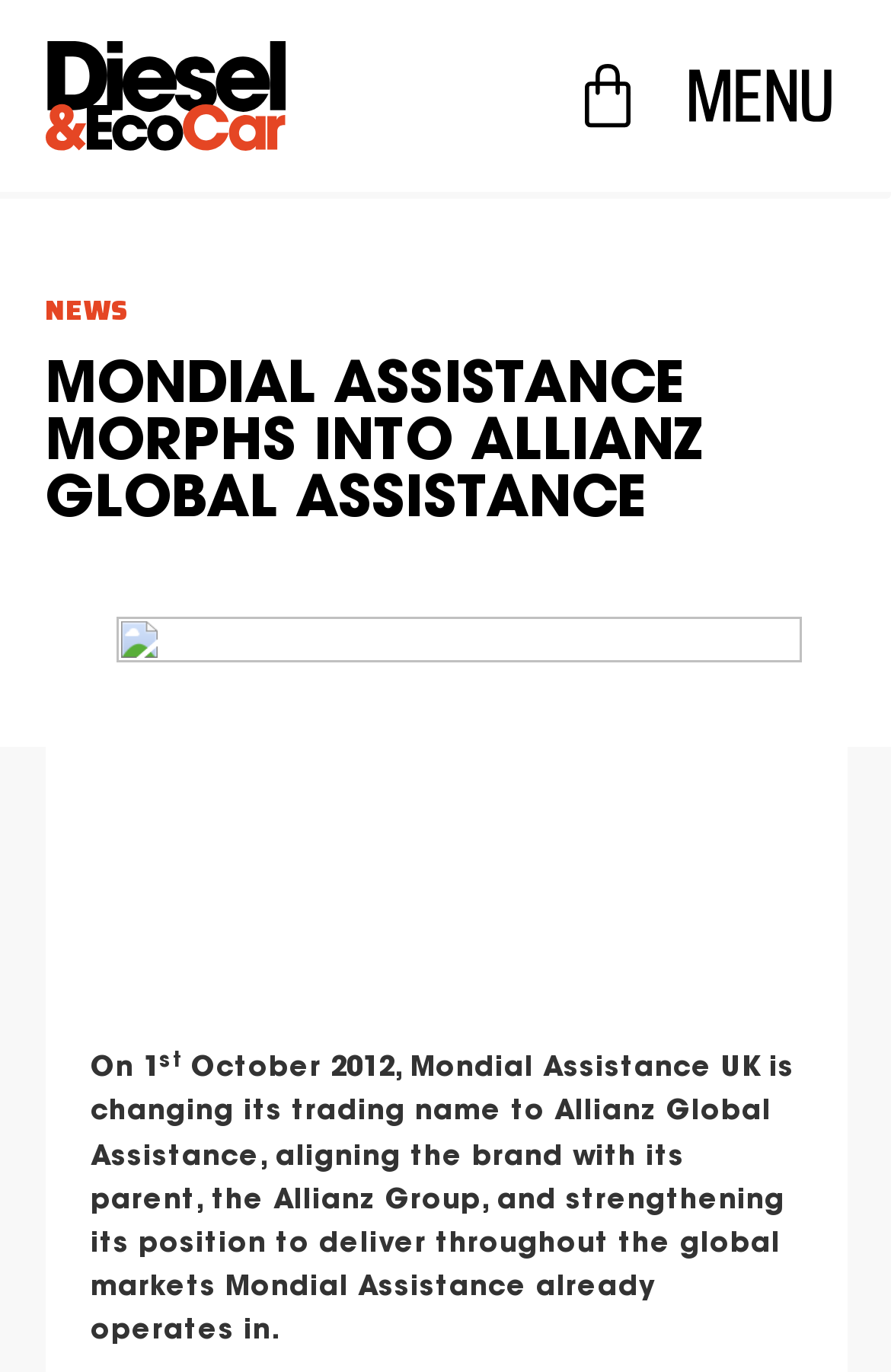Highlight the bounding box of the UI element that corresponds to this description: "£0.00 0 Basket".

[0.645, 0.045, 0.722, 0.095]